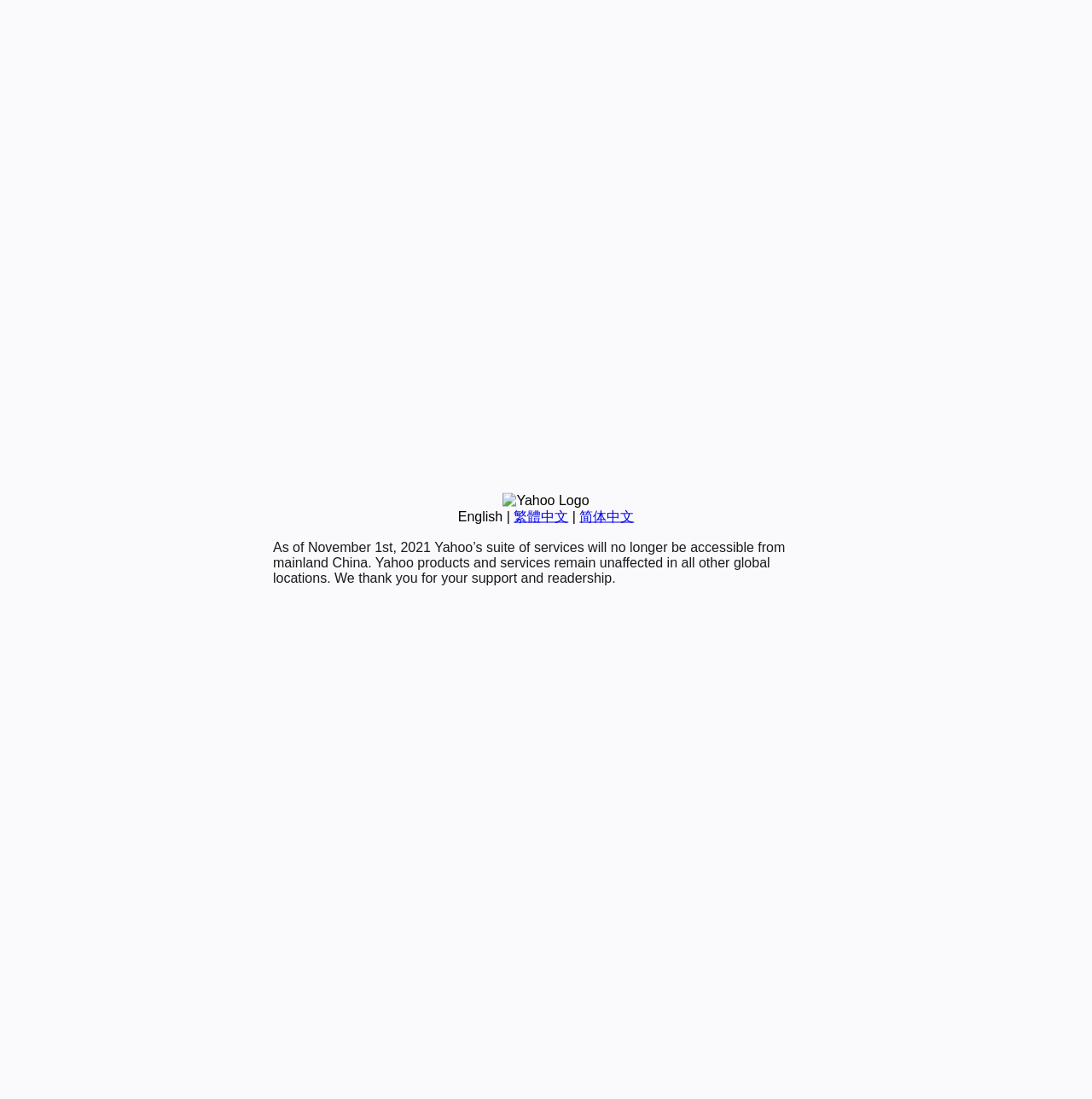Extract the bounding box coordinates for the UI element described by the text: "繁體中文". The coordinates should be in the form of [left, top, right, bottom] with values between 0 and 1.

[0.47, 0.463, 0.52, 0.476]